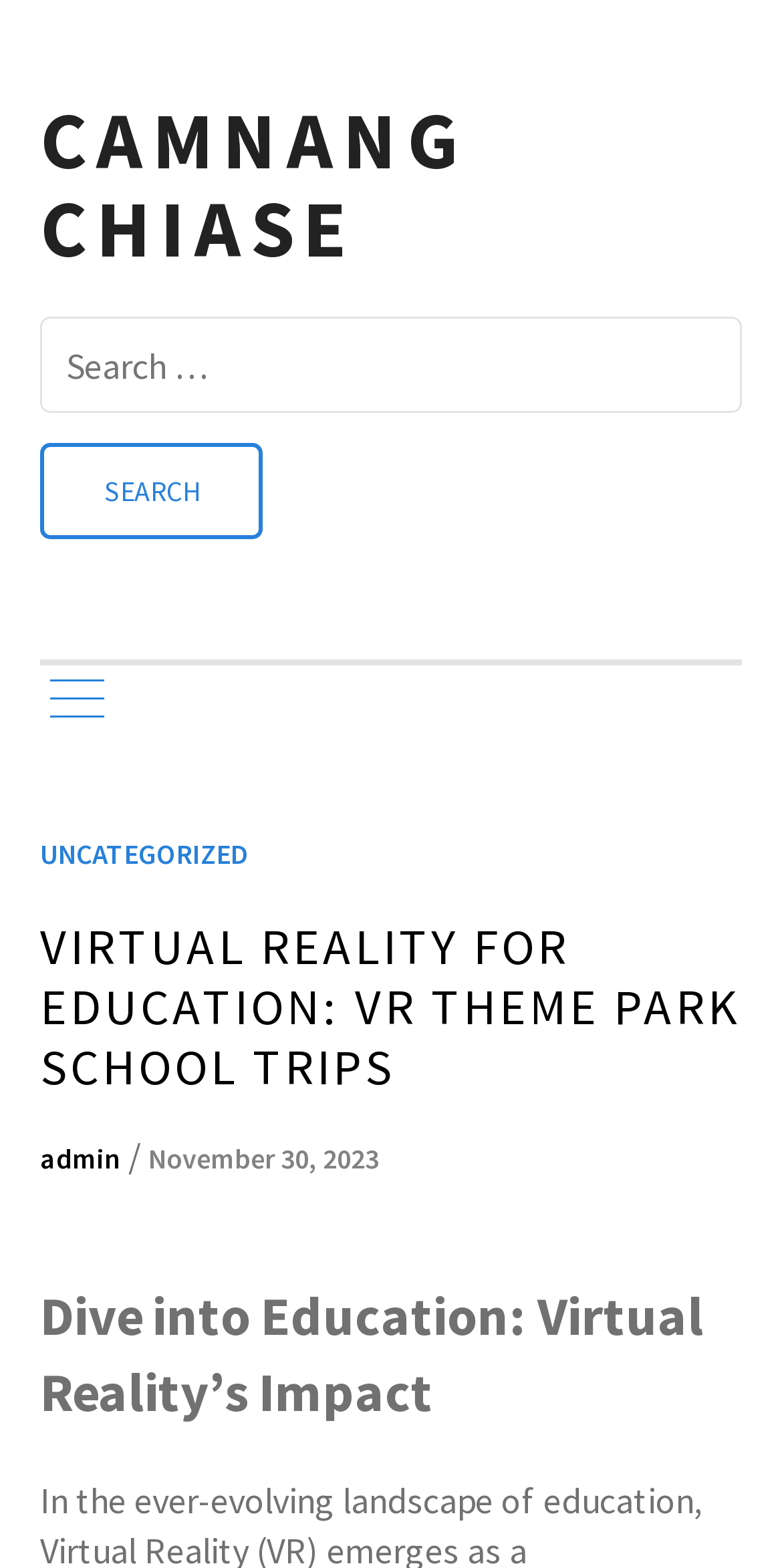What is the topic of the webpage?
Please provide a full and detailed response to the question.

The topic of the webpage can be inferred from the heading 'VIRTUAL REALITY FOR EDUCATION: VR THEME PARK SCHOOL TRIPS' which is located near the top of the webpage. This heading suggests that the webpage is discussing the use of virtual reality in education, specifically in the context of school trips to theme parks.